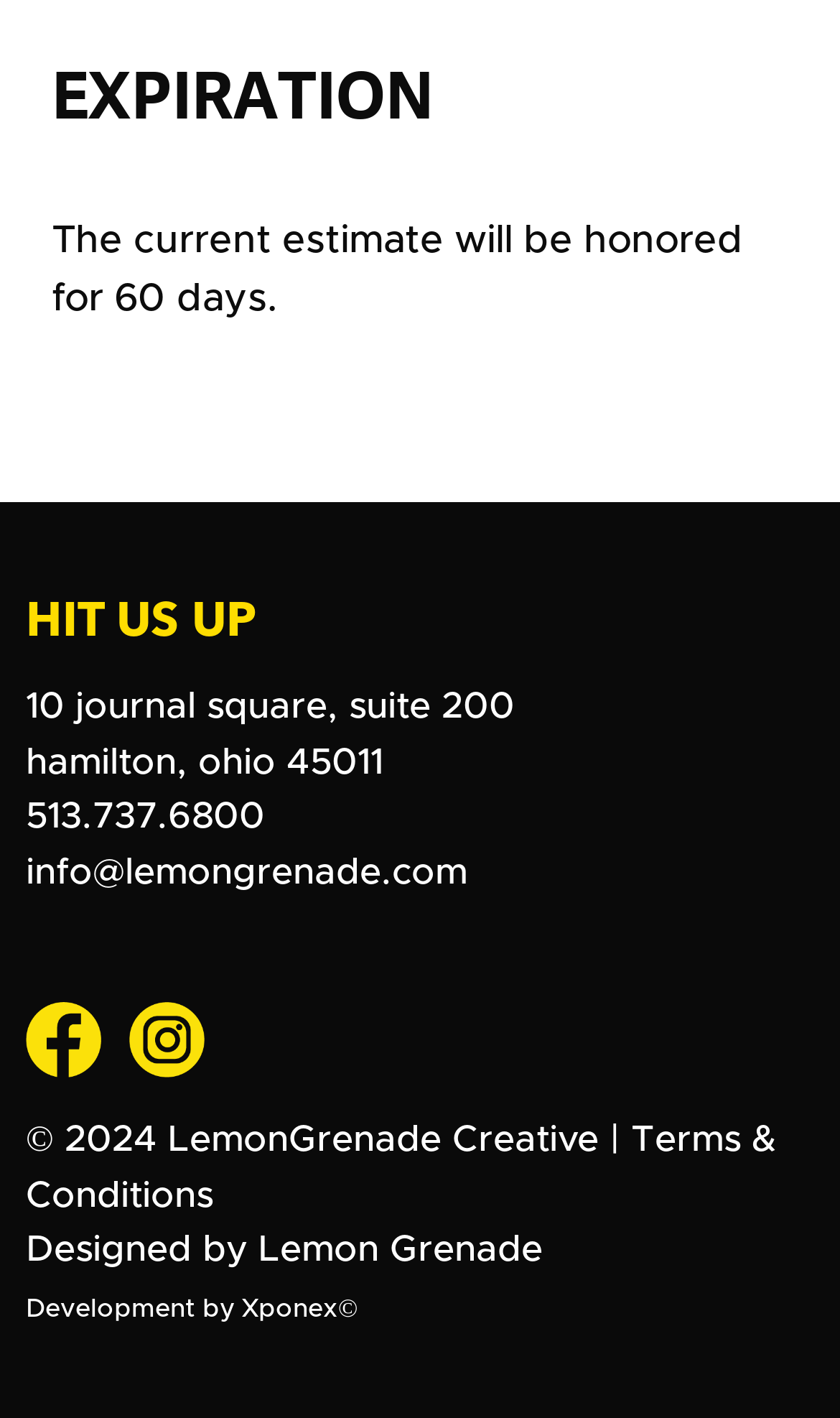What is the name of the city where the company is located?
Based on the image, provide a one-word or brief-phrase response.

Hamilton